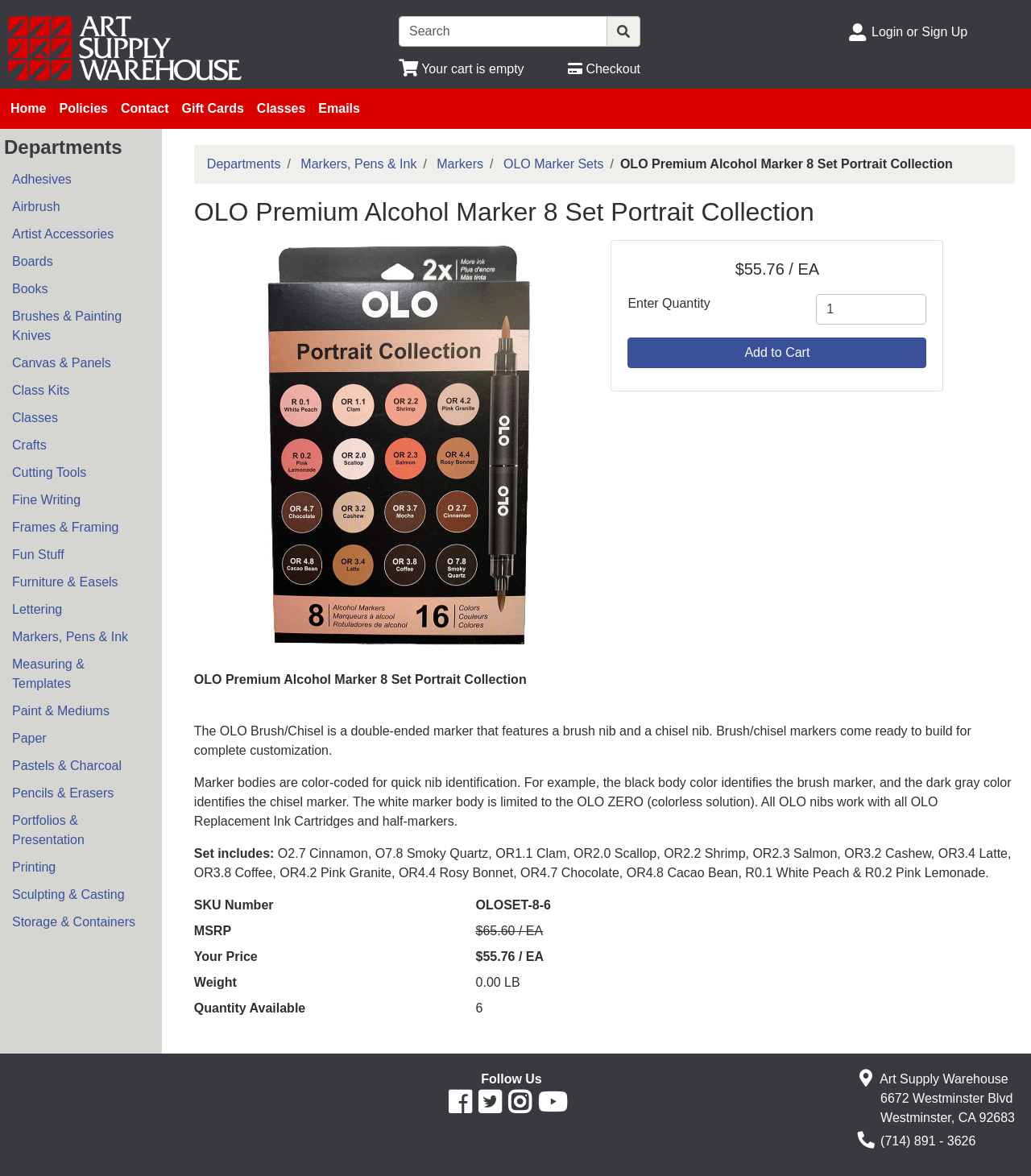Look at the image and write a detailed answer to the question: 
How much does the product cost?

I found the answer by looking at the pricing information on the webpage, which is displayed below the product description.